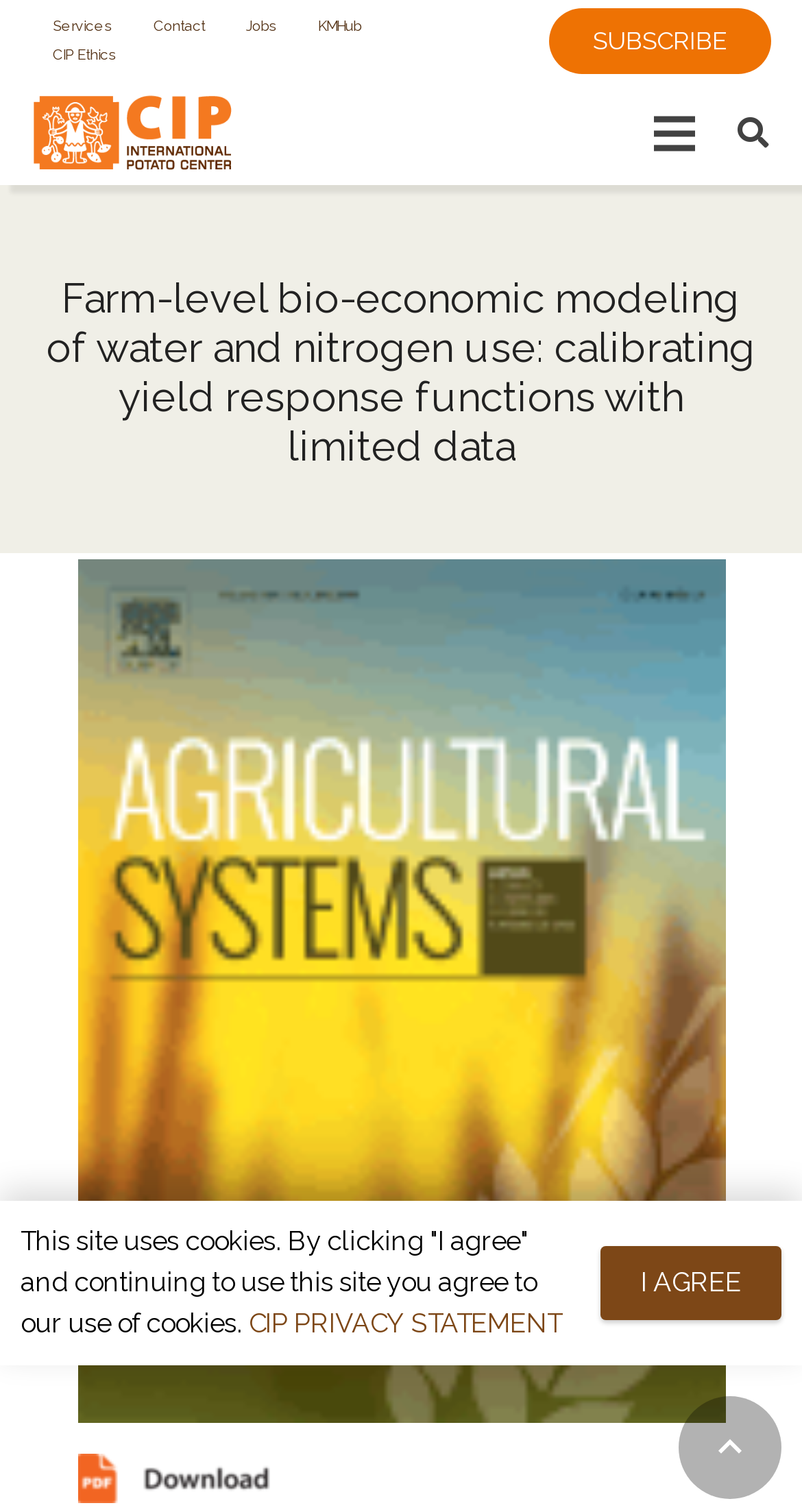Pinpoint the bounding box coordinates for the area that should be clicked to perform the following instruction: "Click the KMHub link".

[0.396, 0.011, 0.45, 0.023]